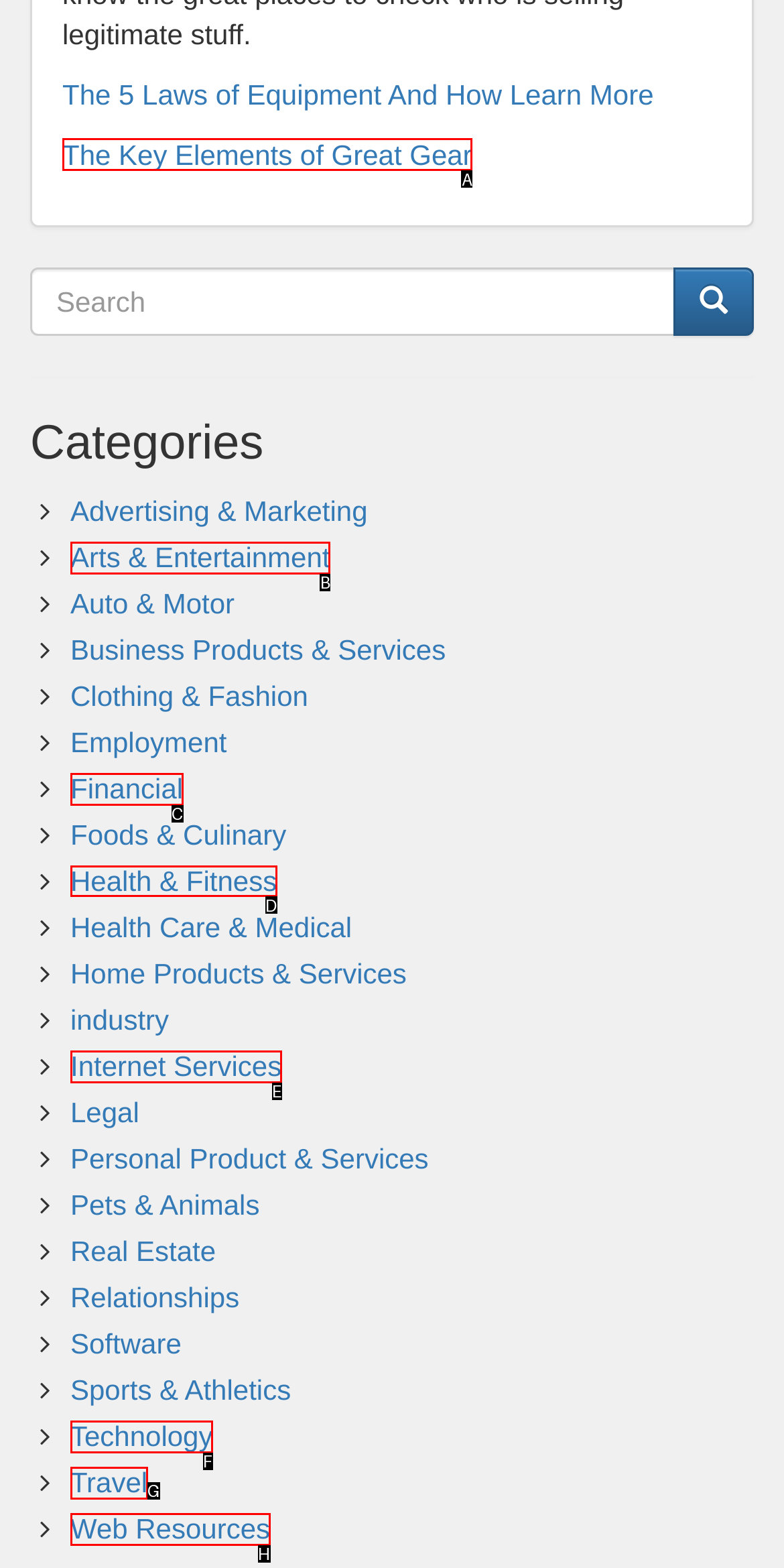Given the instruction: Read more about Maggie and Miles, which HTML element should you click on?
Answer with the letter that corresponds to the correct option from the choices available.

None